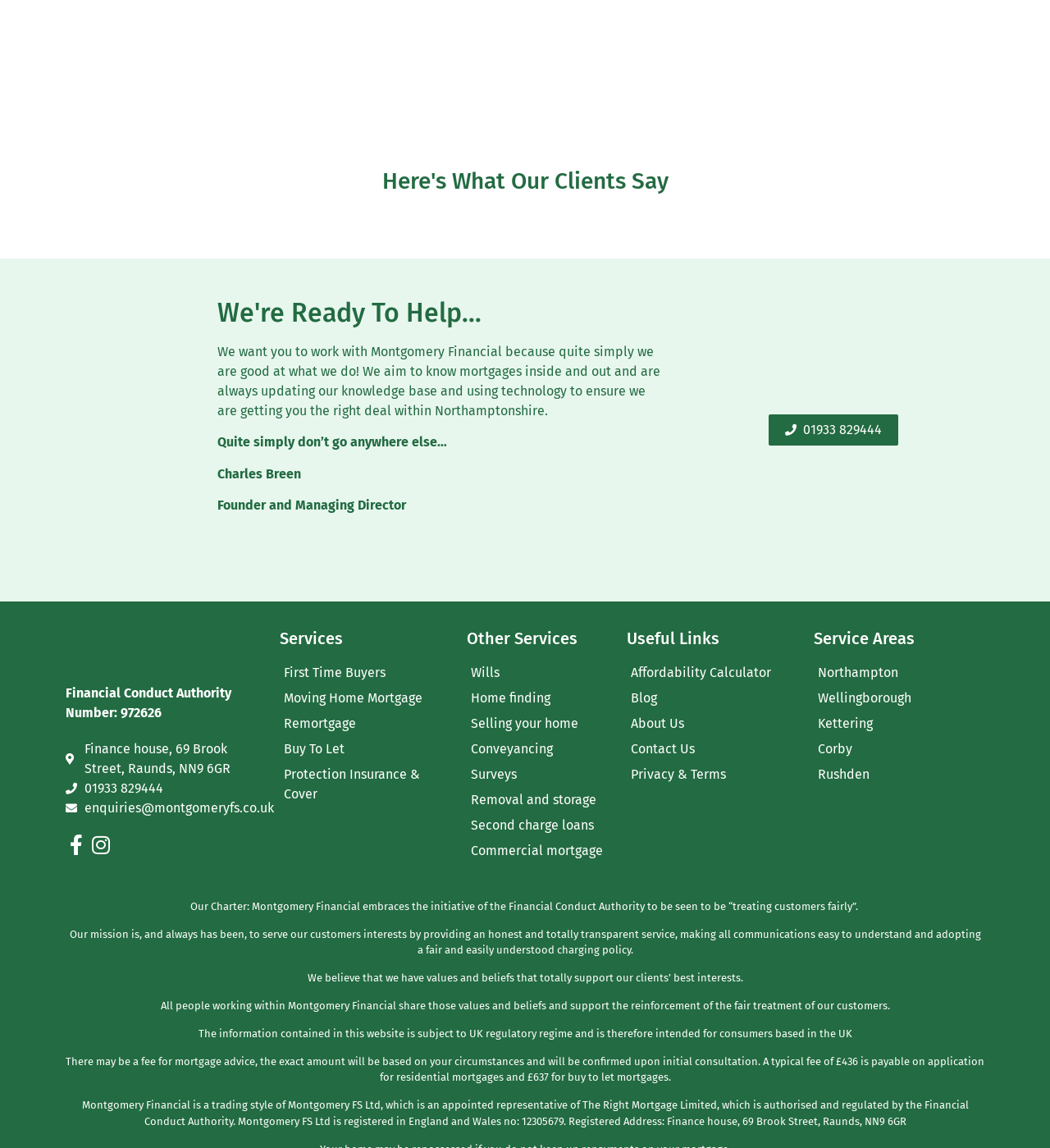What services does the company offer?
Look at the webpage screenshot and answer the question with a detailed explanation.

I found the services by looking at the headings and links on the webpage, specifically the ones under the 'Services' and 'Other Services' headings, which mention mortgages, insurance, and other related services.